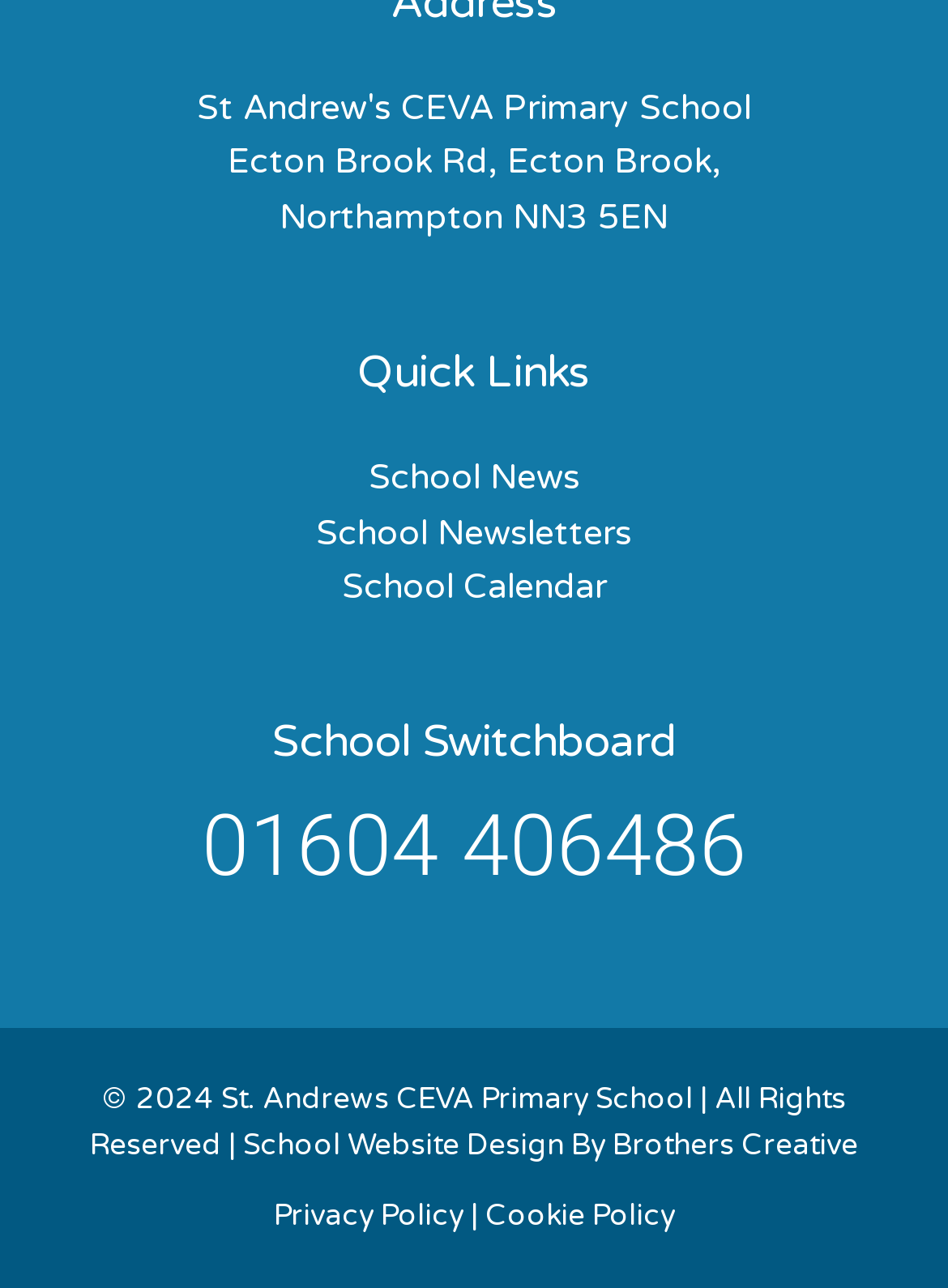Utilize the details in the image to give a detailed response to the question: What are the three quick links provided on the webpage?

The quick links are located in the middle of the webpage, under the 'Quick Links' heading, and they are 'School News', 'School Newsletters', and 'School Calendar'.